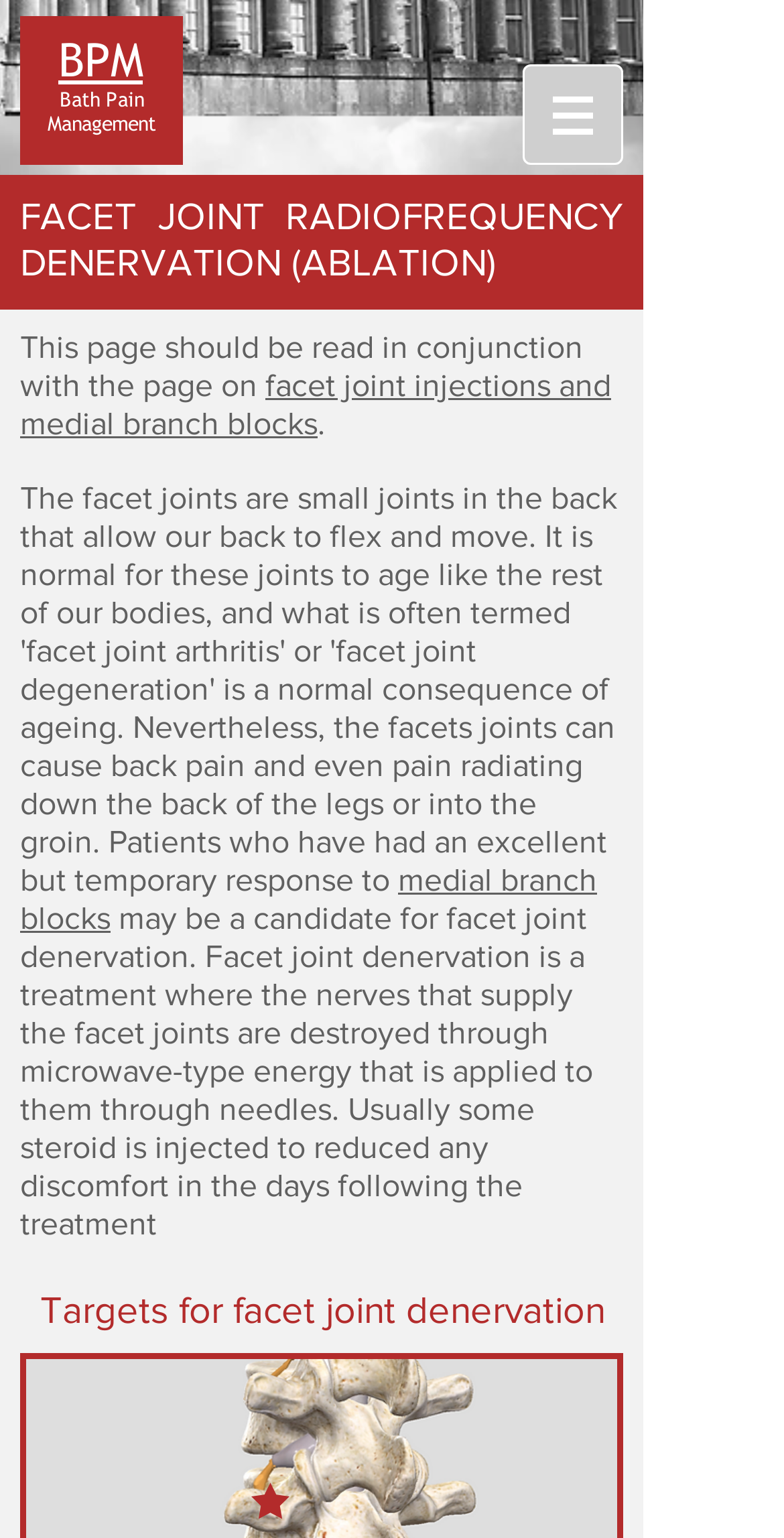Refer to the element description Bath Pain Management and identify the corresponding bounding box in the screenshot. Format the coordinates as (top-left x, top-left y, bottom-right x, bottom-right y) with values in the range of 0 to 1.

[0.06, 0.059, 0.199, 0.089]